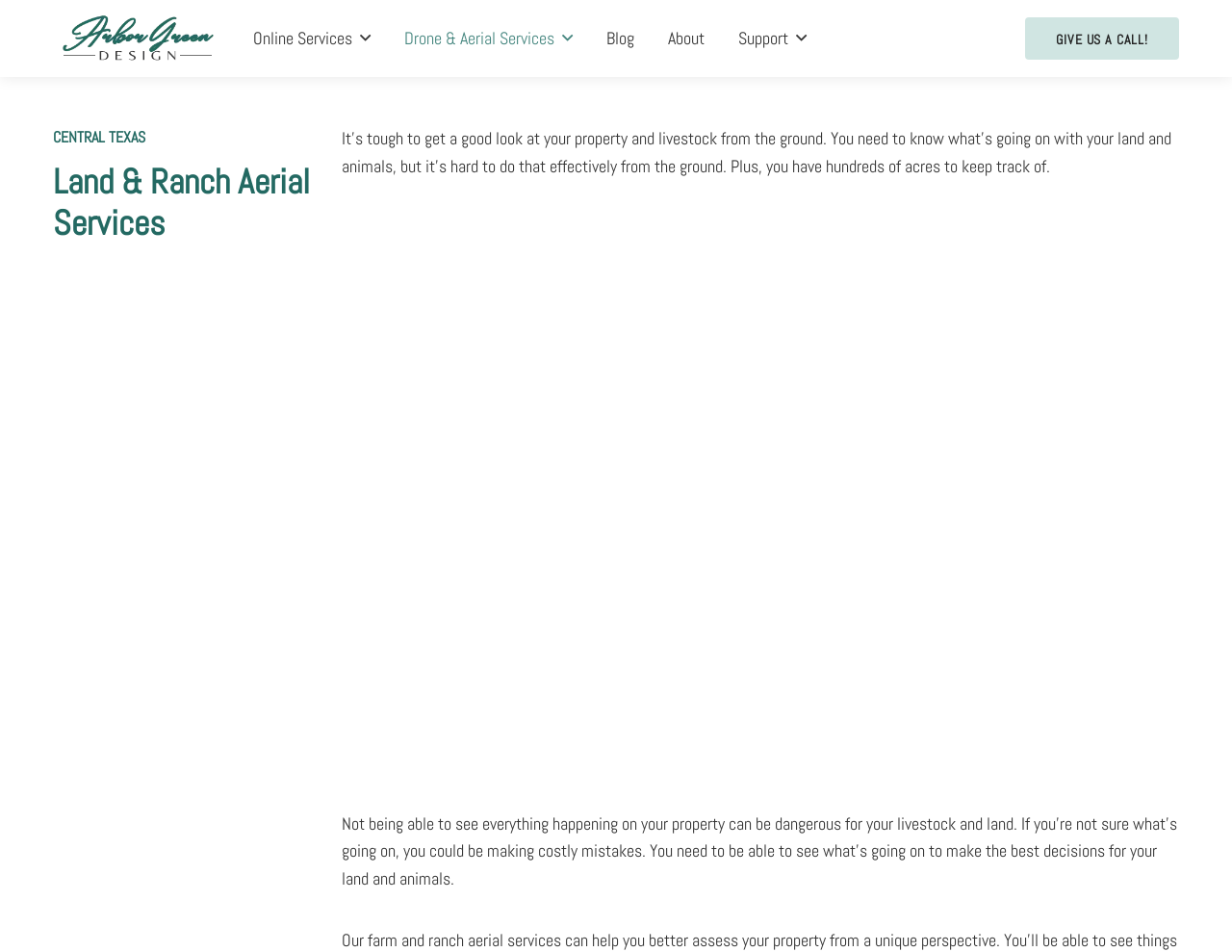What is the purpose of using aerial services?
Please look at the screenshot and answer in one word or a short phrase.

To inspect property and livestock